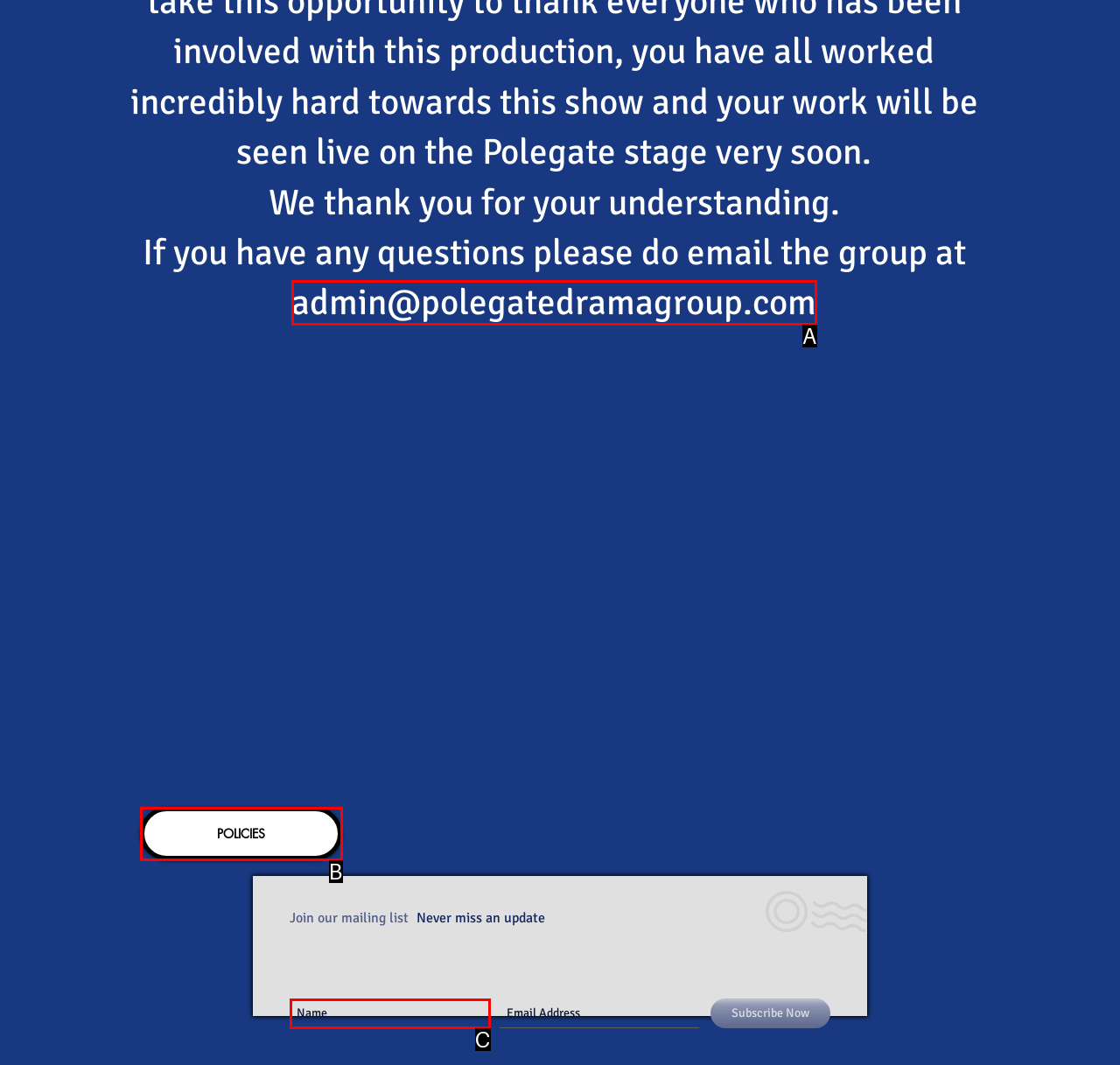Determine which HTML element matches the given description: aria-label="Name" name="name" placeholder="Name". Provide the corresponding option's letter directly.

C